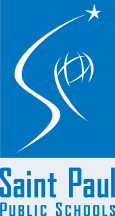Provide a short answer to the following question with just one word or phrase: What is the shape accompanying the 'SP' initials?

Globe and star